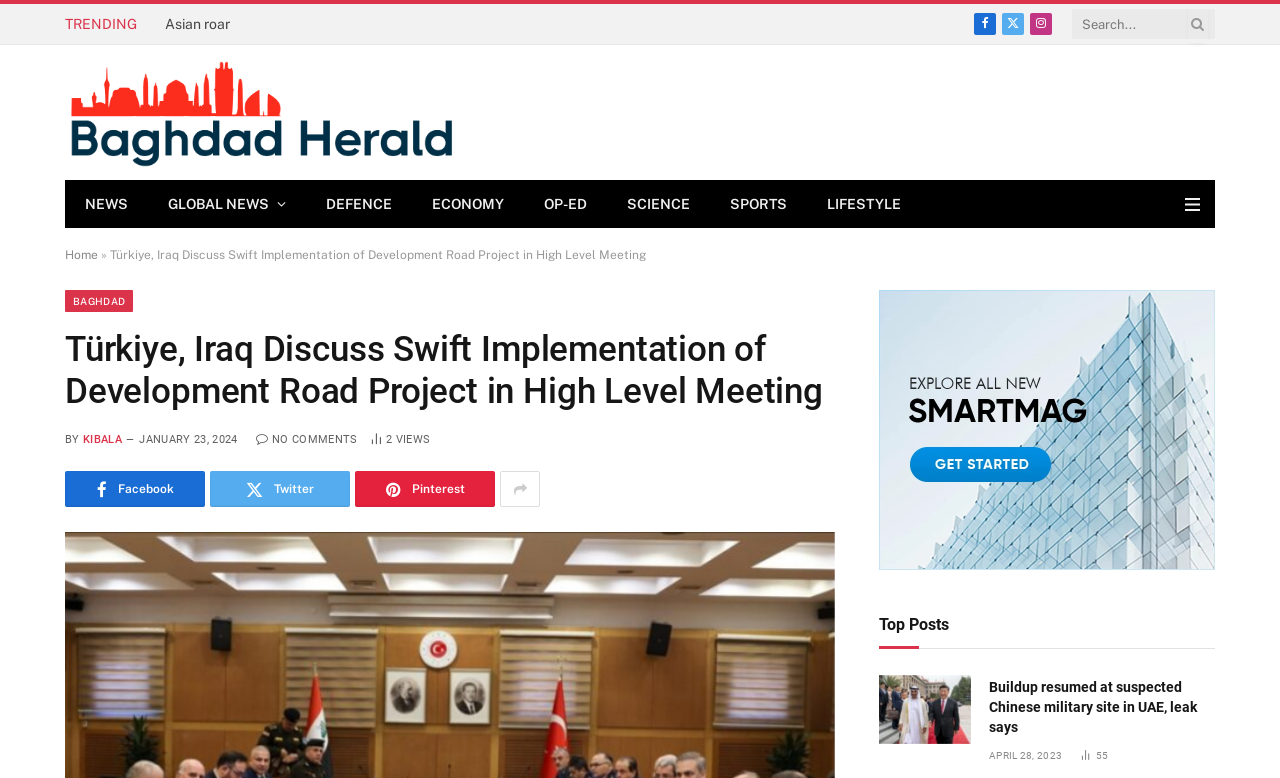Please identify the bounding box coordinates of the element on the webpage that should be clicked to follow this instruction: "Share on Facebook". The bounding box coordinates should be given as four float numbers between 0 and 1, formatted as [left, top, right, bottom].

[0.761, 0.017, 0.778, 0.045]